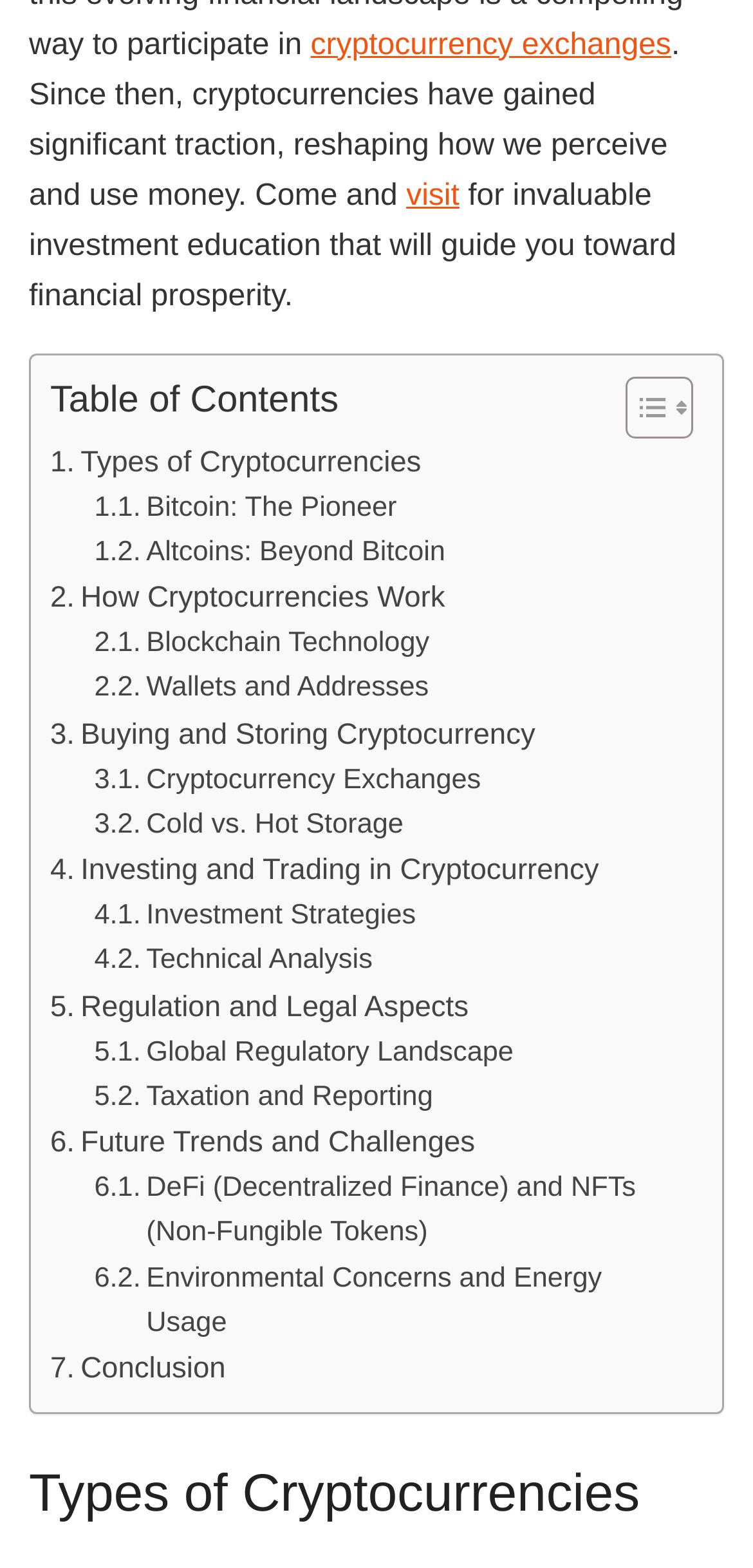Please identify the bounding box coordinates of where to click in order to follow the instruction: "Click on 'Cryptocurrency Exchanges'".

[0.412, 0.018, 0.891, 0.039]